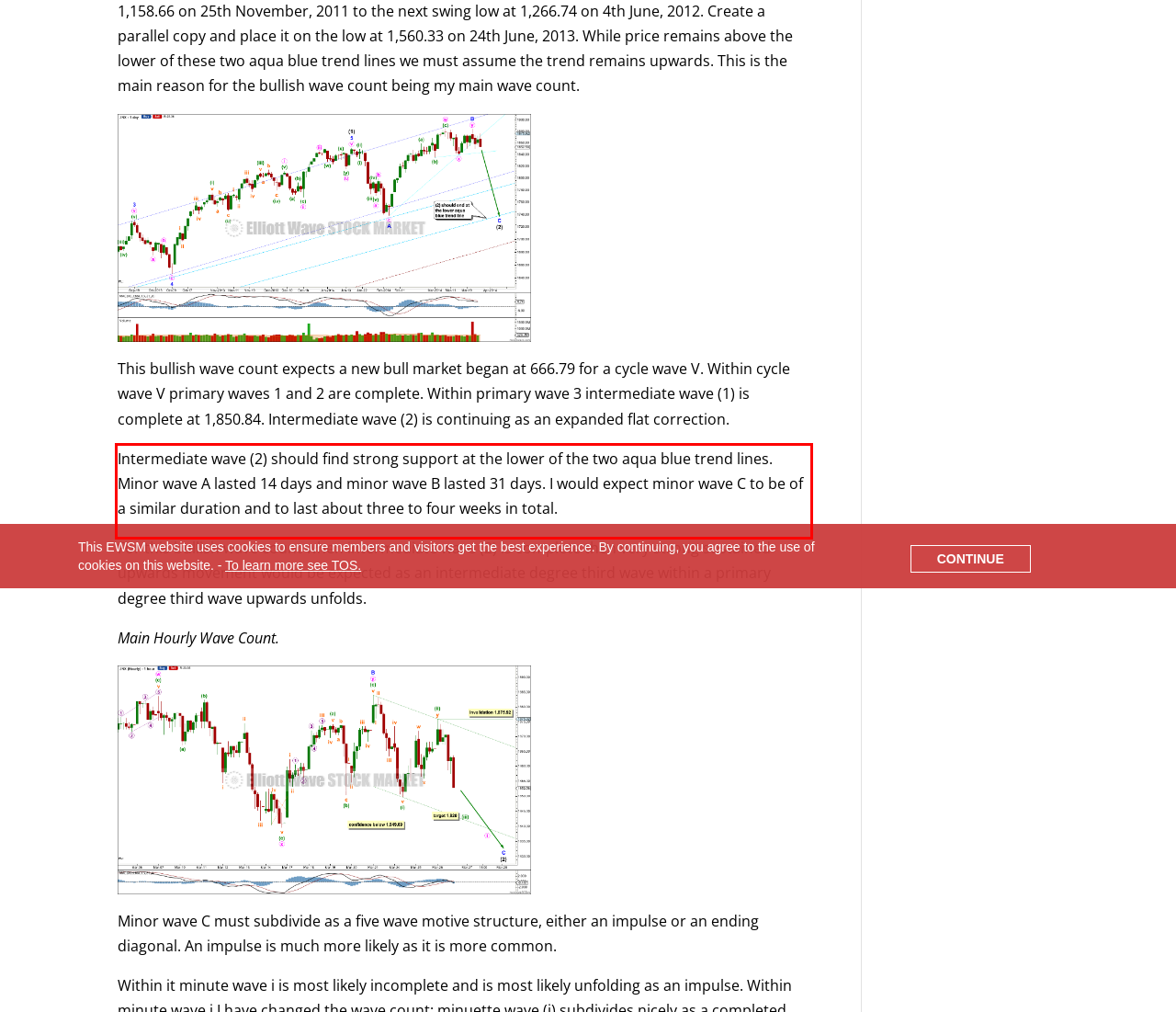Analyze the screenshot of a webpage where a red rectangle is bounding a UI element. Extract and generate the text content within this red bounding box.

Intermediate wave (2) should find strong support at the lower of the two aqua blue trend lines. Minor wave A lasted 14 days and minor wave B lasted 31 days. I would expect minor wave C to be of a similar duration and to last about three to four weeks in total.